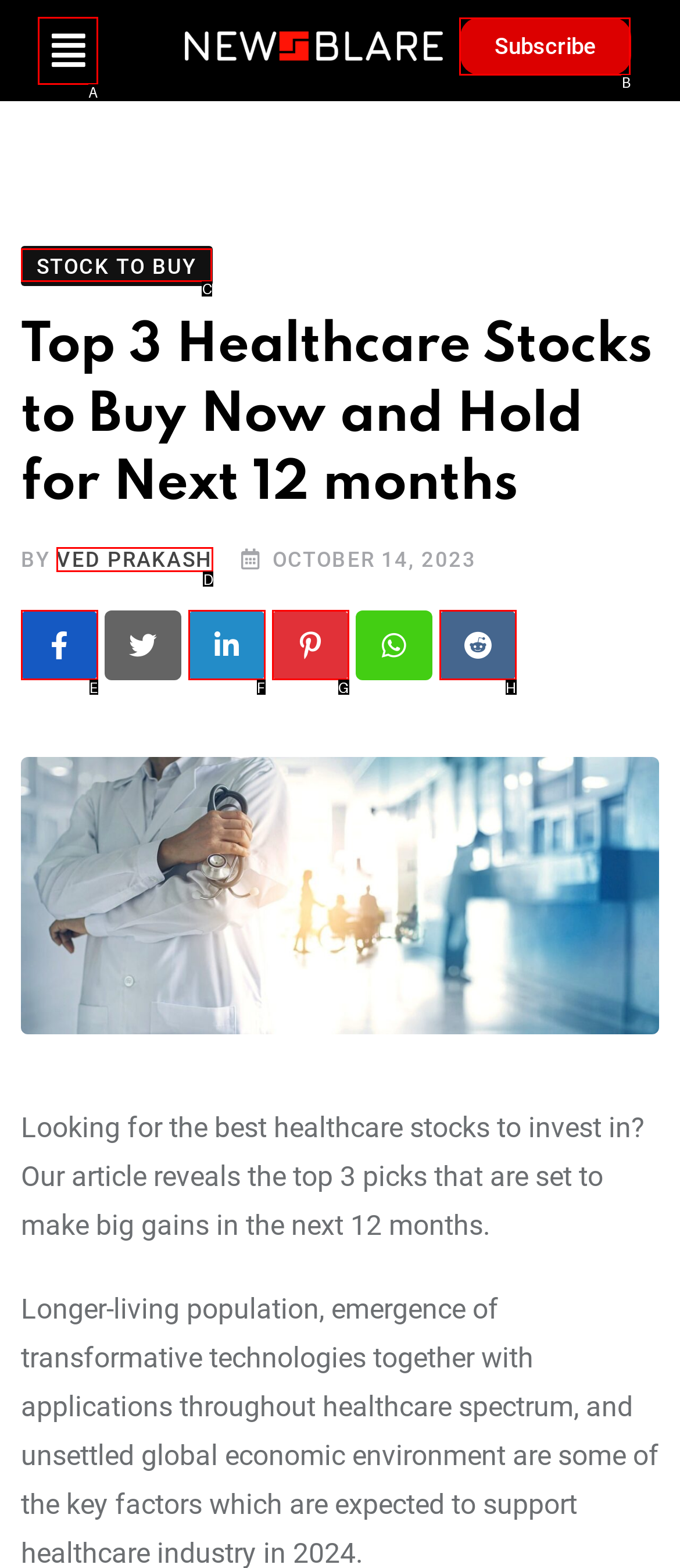Tell me which one HTML element I should click to complete the following task: Click the menu button
Answer with the option's letter from the given choices directly.

A